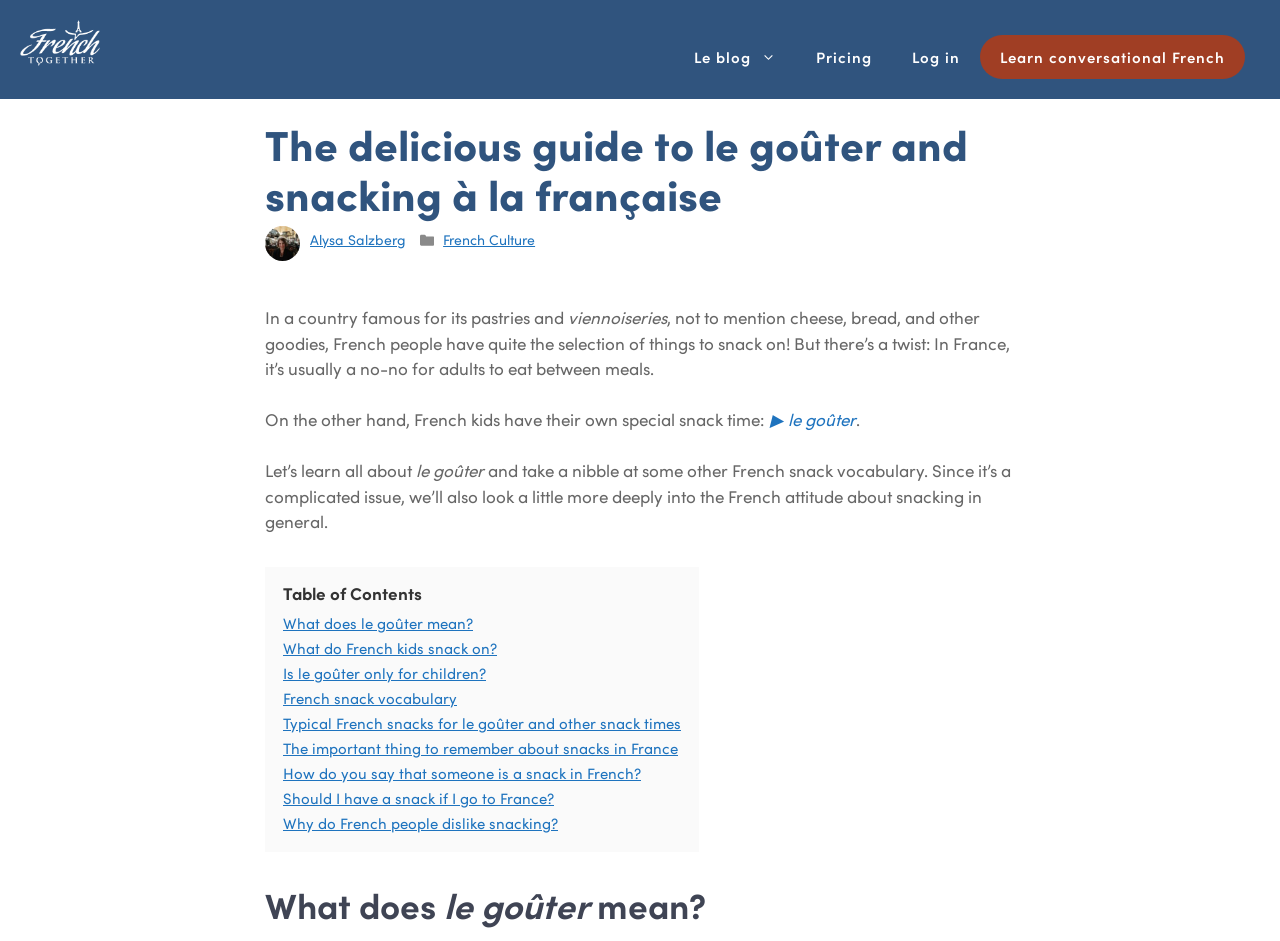Give a one-word or one-phrase response to the question: 
What is the special snack time for French kids?

le goûter